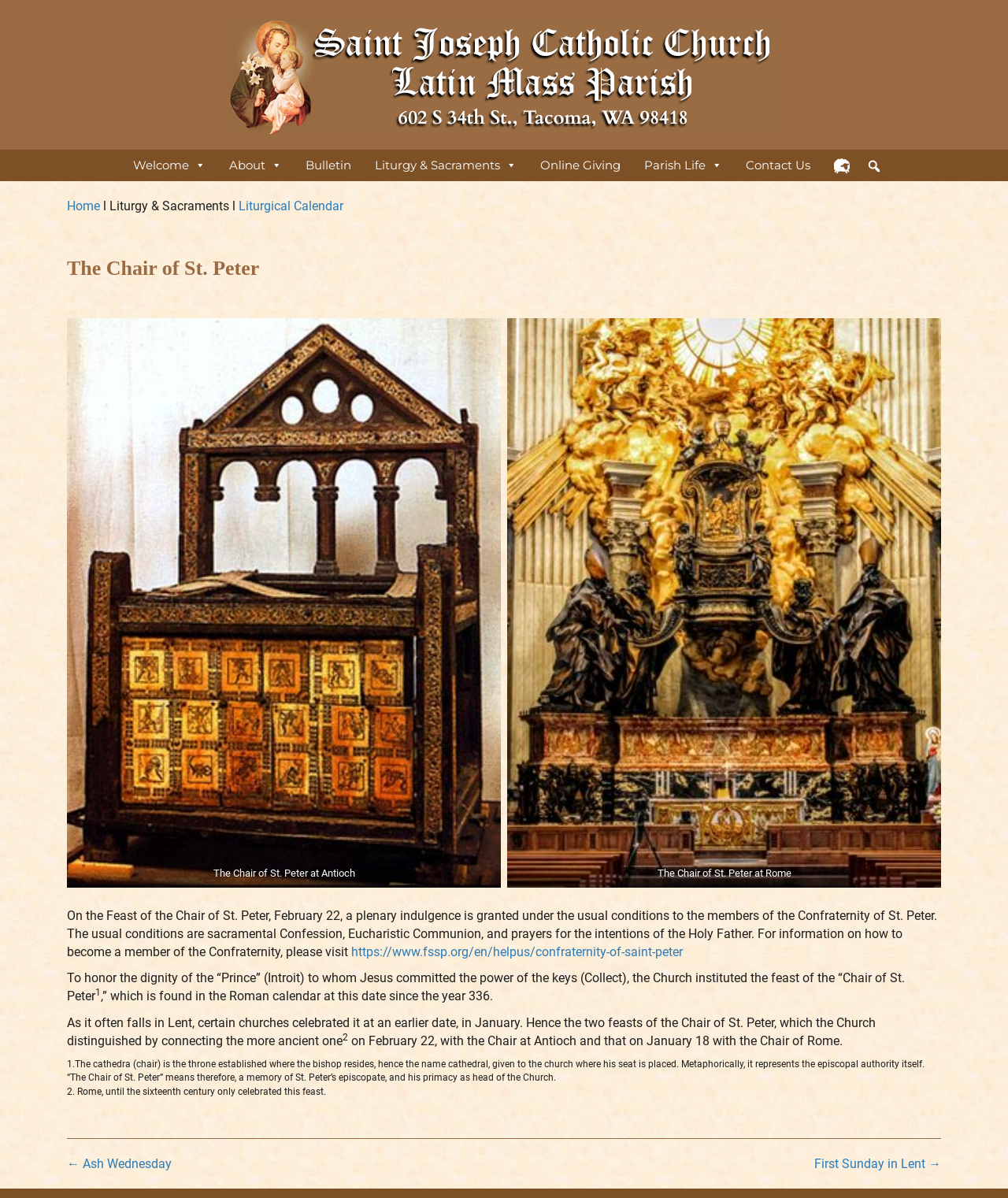Using the webpage screenshot, locate the HTML element that fits the following description and provide its bounding box: "Online Giving".

[0.524, 0.125, 0.627, 0.151]